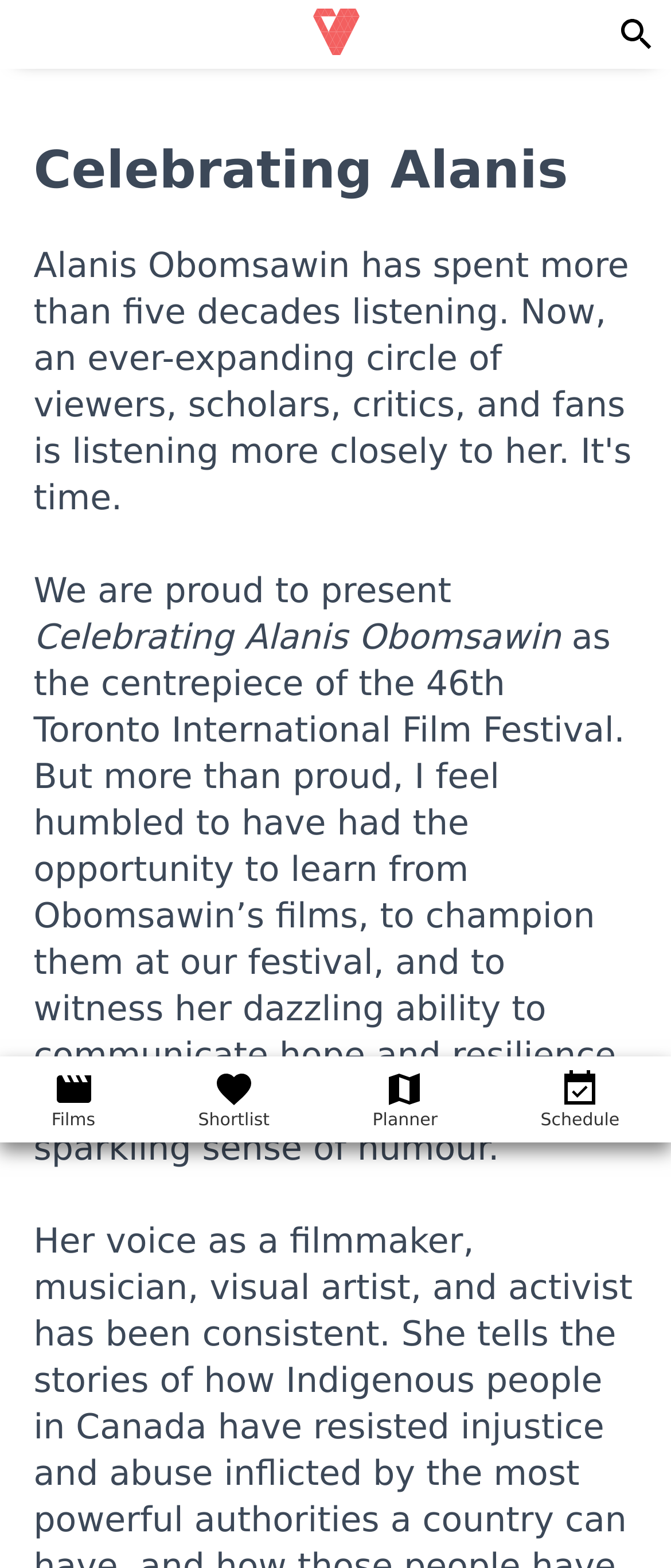What is the purpose of the search bar?
Give a detailed and exhaustive answer to the question.

The webpage has a heading 'SEARCH FOR A FILM' and a combobox with a status 'Type 2 or more characters for results.' which suggests that the purpose of the search bar is to search for a film.